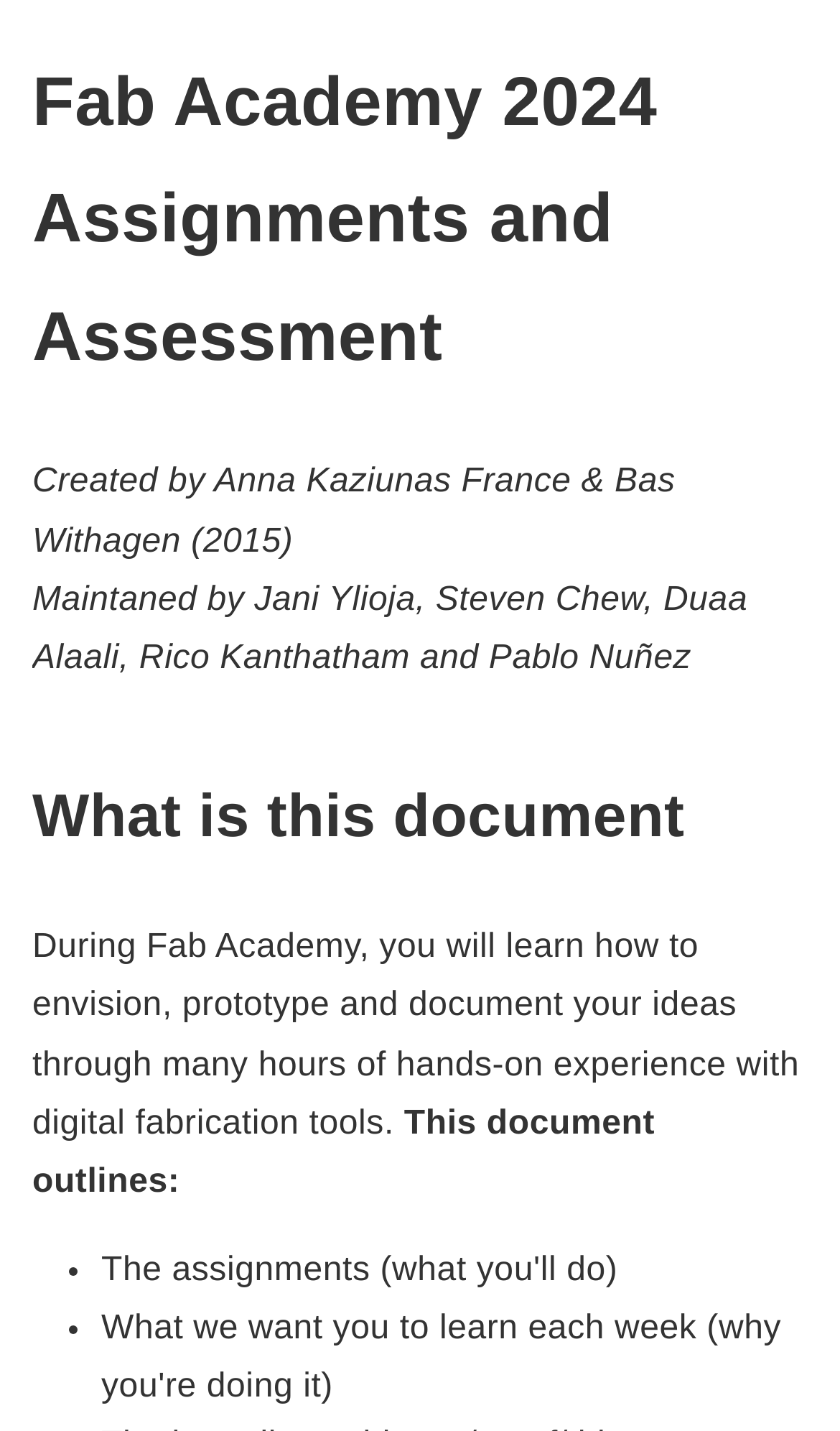Please determine the headline of the webpage and provide its content.

Fab Academy 2024 Assignments and Assessment